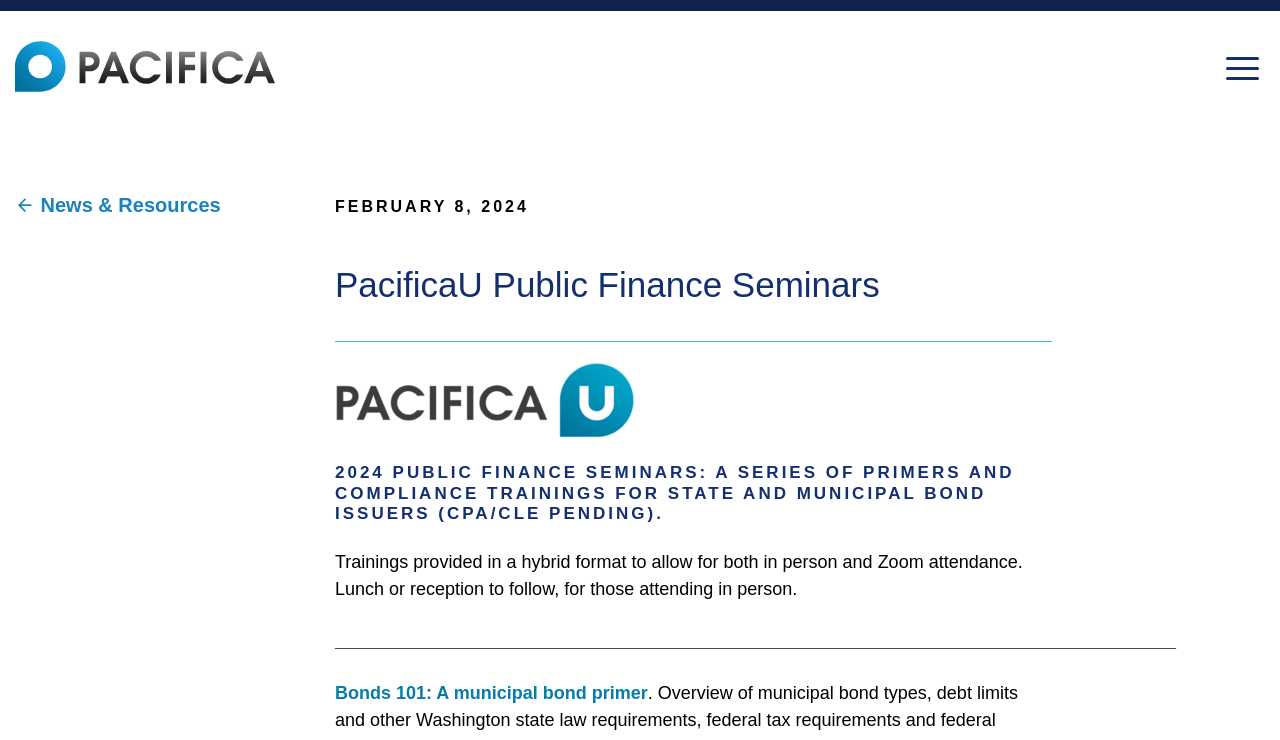Please provide a comprehensive response to the question below by analyzing the image: 
What is the format of the trainings provided?

According to the webpage, the trainings are provided in a hybrid format, which allows for both in-person and Zoom attendance.